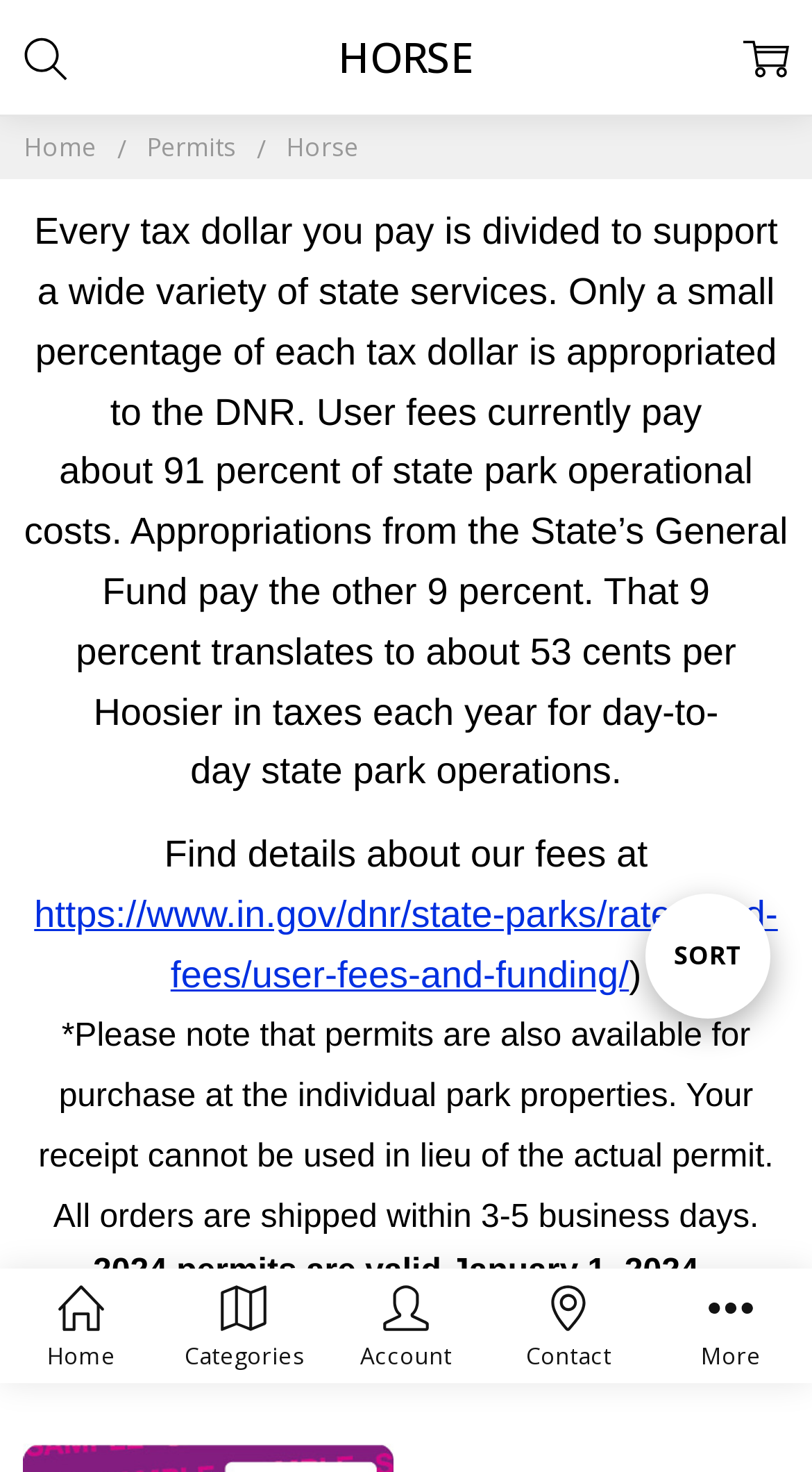Based on the provided description, "Sort By Sort", find the bounding box of the corresponding UI element in the screenshot.

[0.795, 0.607, 0.949, 0.692]